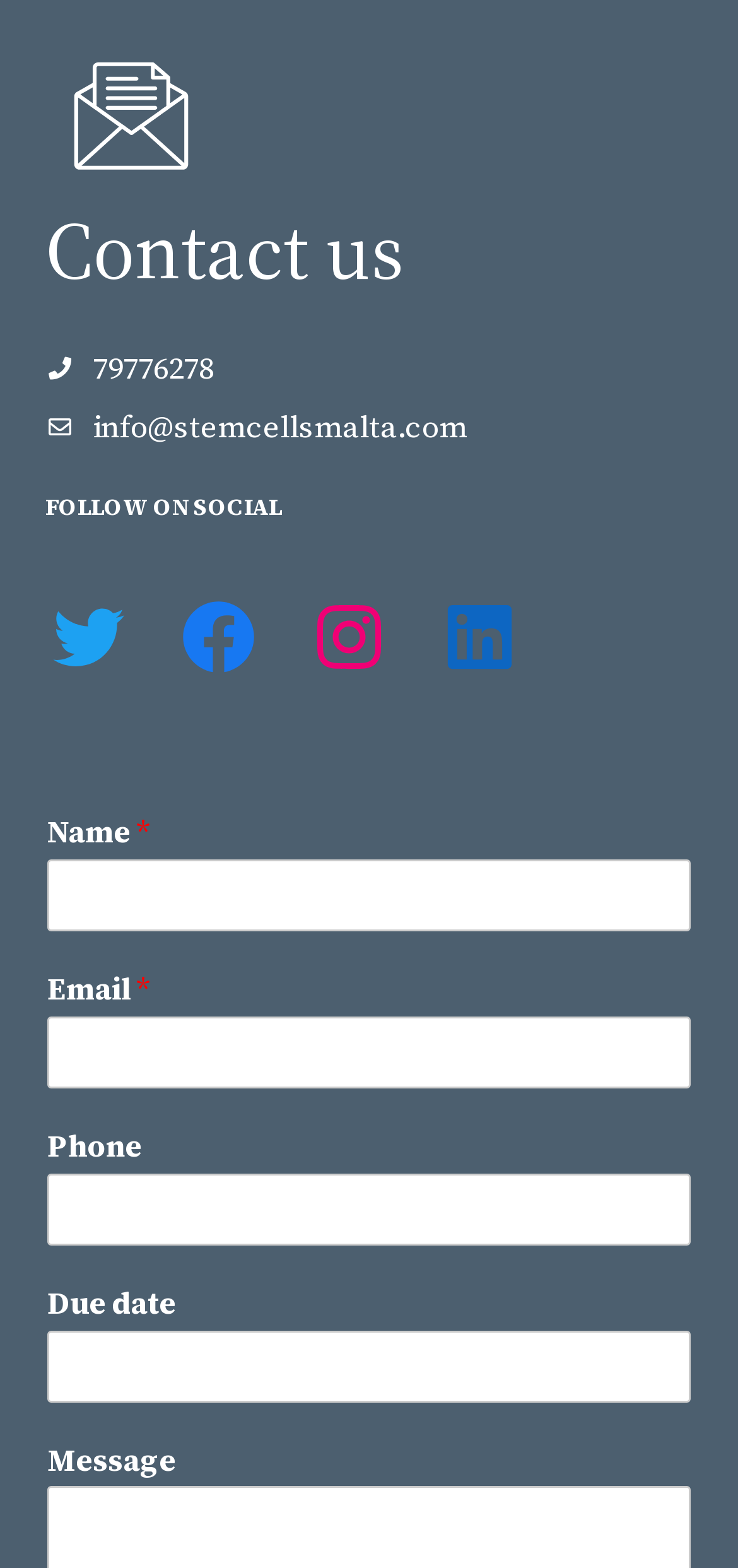Specify the bounding box coordinates (top-left x, top-left y, bottom-right x, bottom-right y) of the UI element in the screenshot that matches this description: Twitter

[0.062, 0.379, 0.177, 0.434]